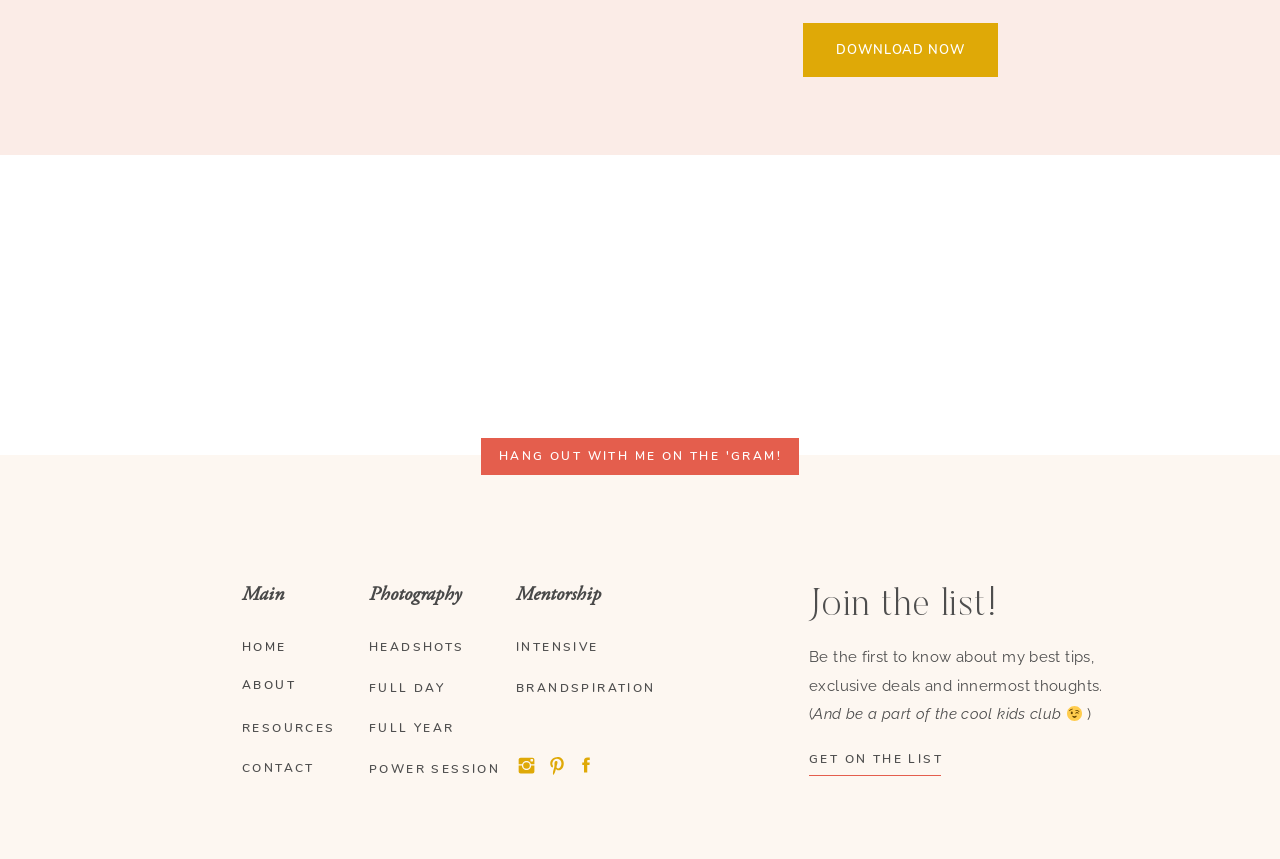From the image, can you give a detailed response to the question below:
How can users stay updated with the latest tips and deals?

The webpage has a section that invites users to 'Join the list!' and promises to share exclusive deals and tips, suggesting that users can stay updated by joining the list.